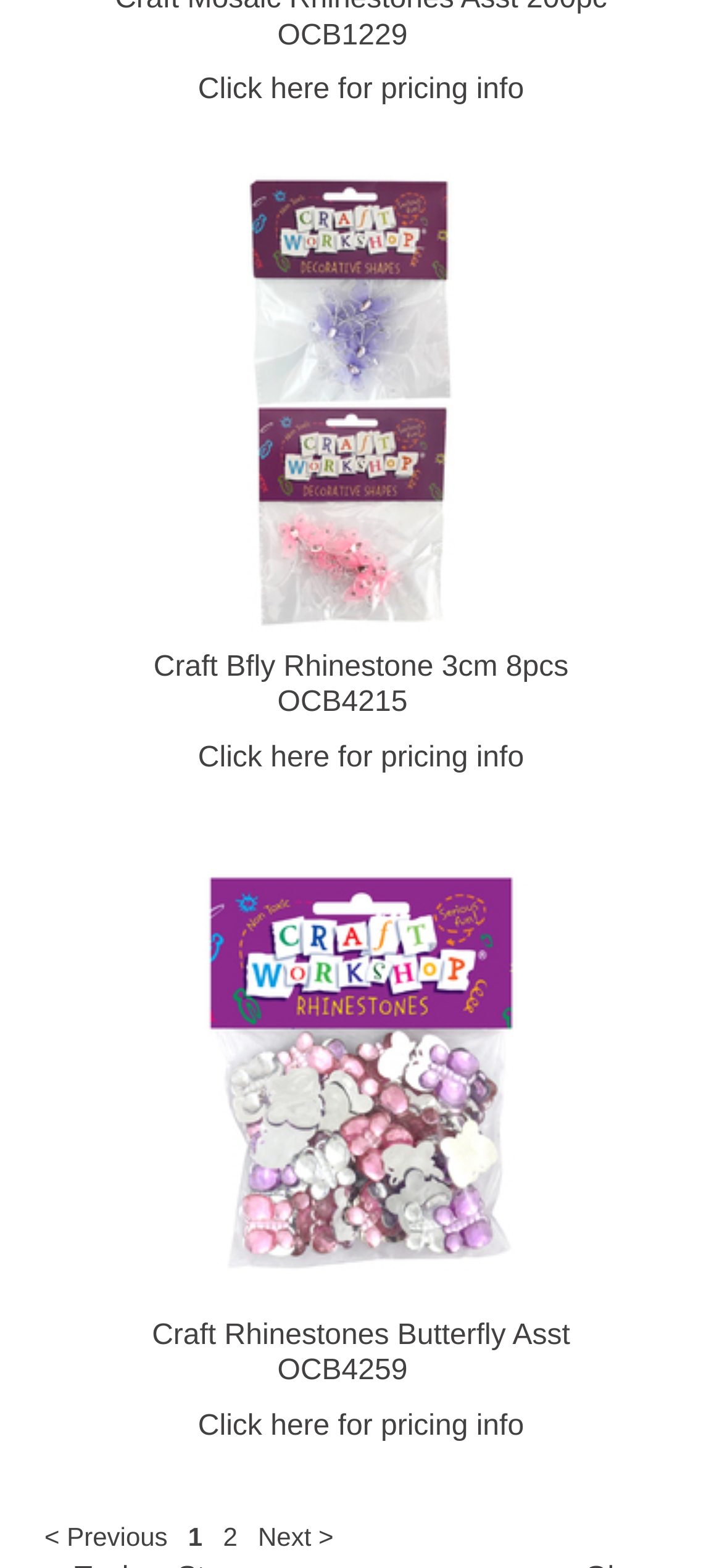Find the bounding box coordinates for the area that must be clicked to perform this action: "View previous page".

[0.051, 0.969, 0.242, 0.99]